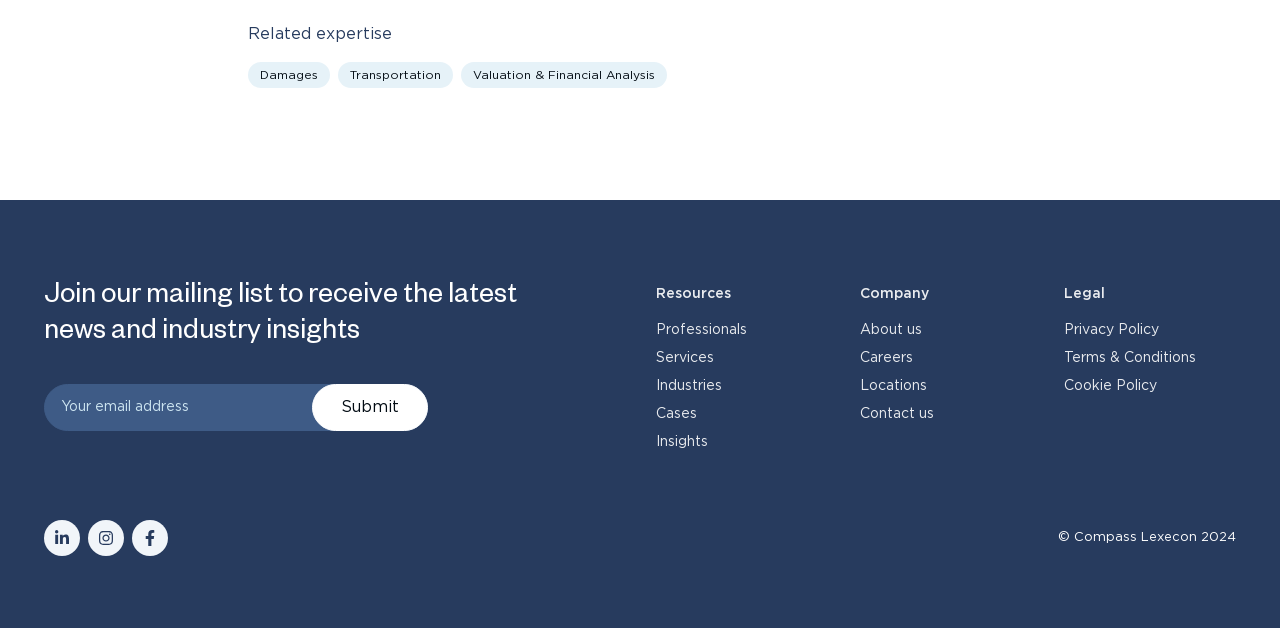Find the bounding box coordinates for the HTML element described as: "Instagram Follow on". The coordinates should consist of four float values between 0 and 1, i.e., [left, top, right, bottom].

[0.069, 0.828, 0.097, 0.885]